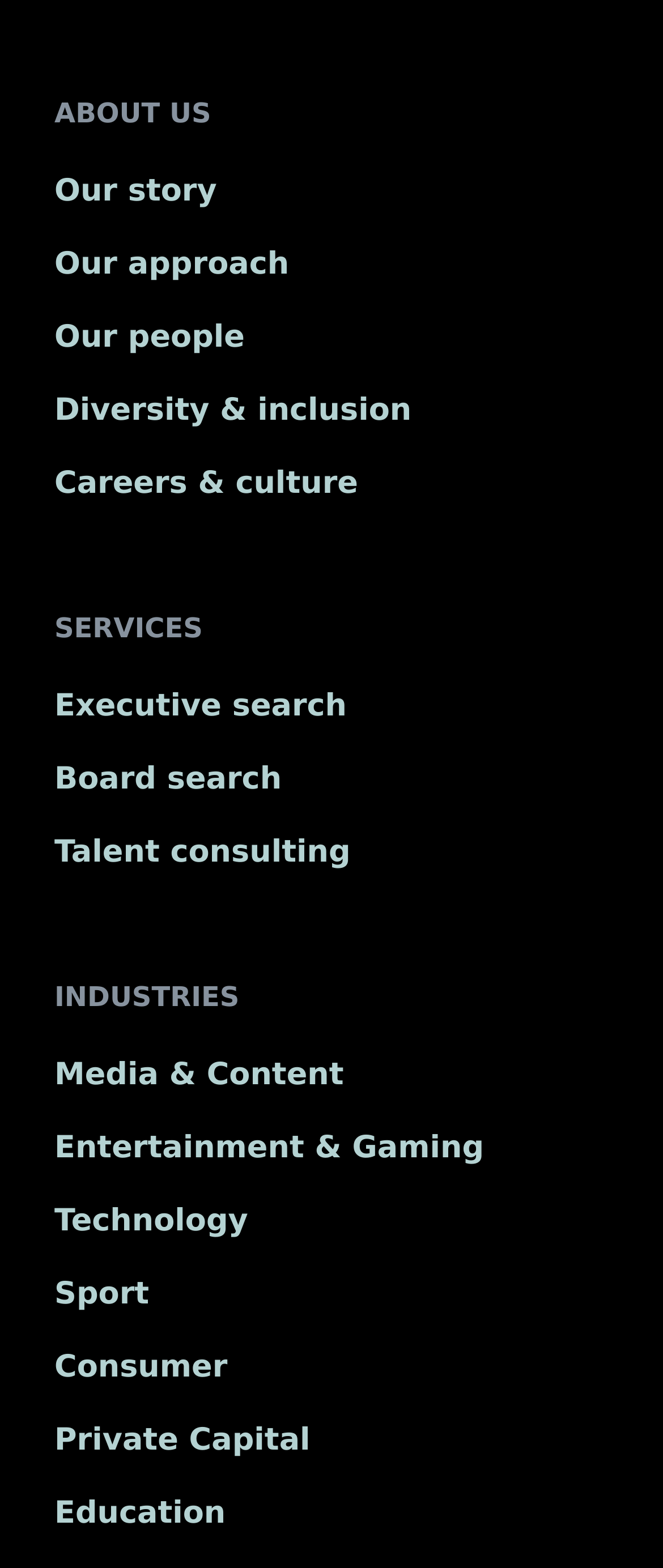Determine the bounding box coordinates of the clickable element to achieve the following action: 'Discover the company's approach'. Provide the coordinates as four float values between 0 and 1, formatted as [left, top, right, bottom].

[0.082, 0.158, 0.436, 0.18]